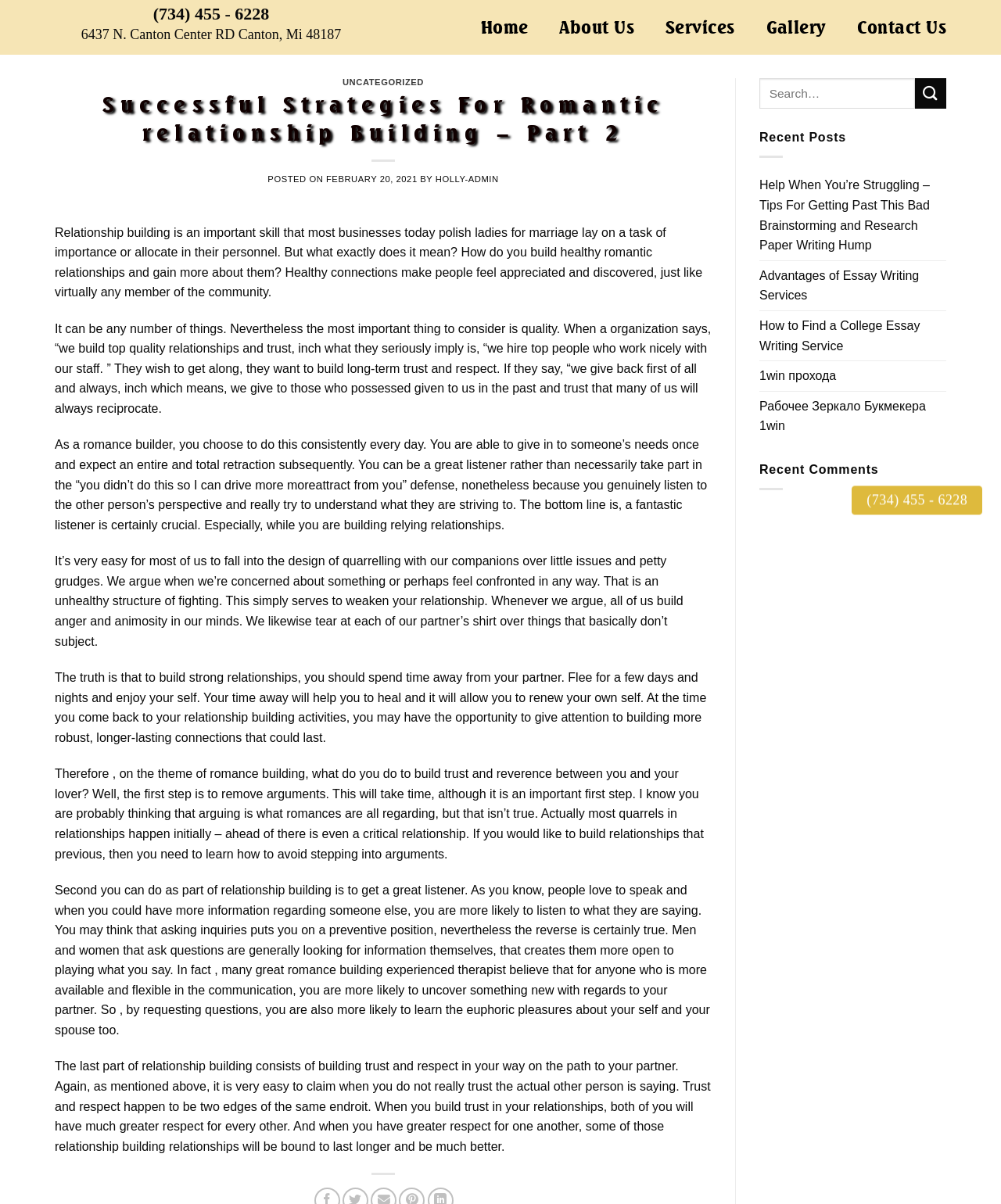How many recent posts are listed?
Based on the image, provide your answer in one word or phrase.

5